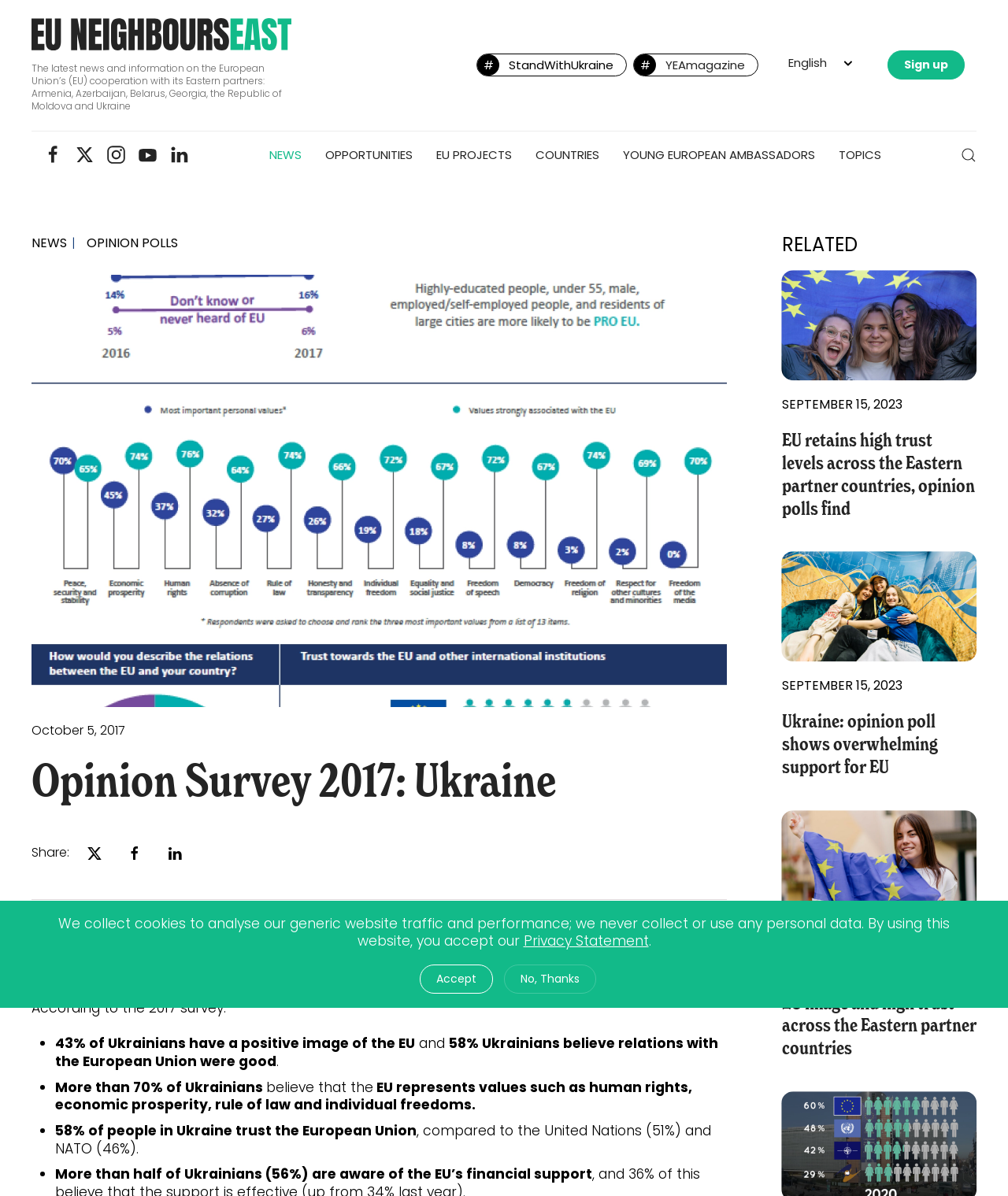Using the element description: "YOUNG EUROPEAN AMBASSADORS", determine the bounding box coordinates for the specified UI element. The coordinates should be four float numbers between 0 and 1, [left, top, right, bottom].

[0.606, 0.11, 0.82, 0.149]